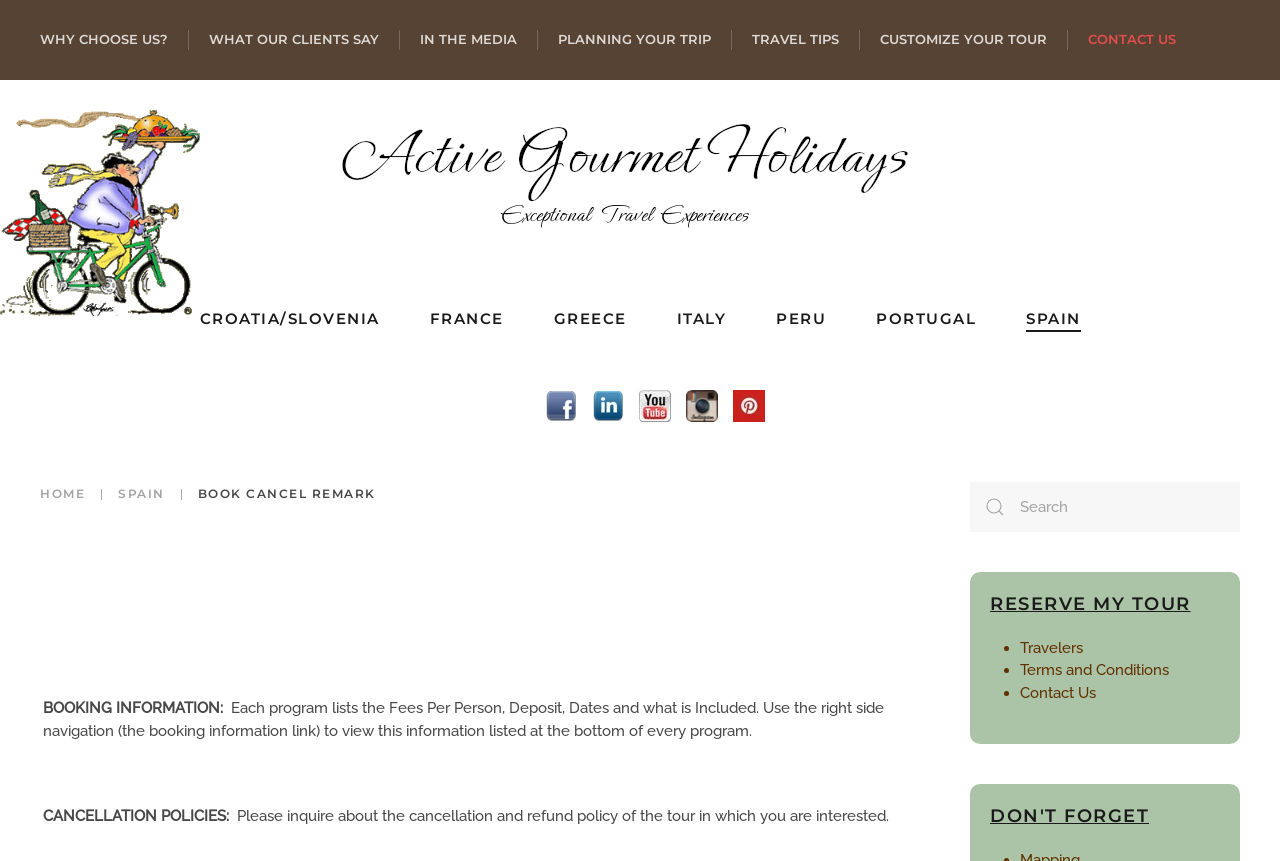How many country links are available in the middle section?
Provide a detailed answer to the question, using the image to inform your response.

In the middle section of the webpage, there are 7 country links available, namely 'CROATIA/SLOVENIA', 'FRANCE', 'GREECE', 'ITALY', 'PERU', 'PORTUGAL', and 'SPAIN'.